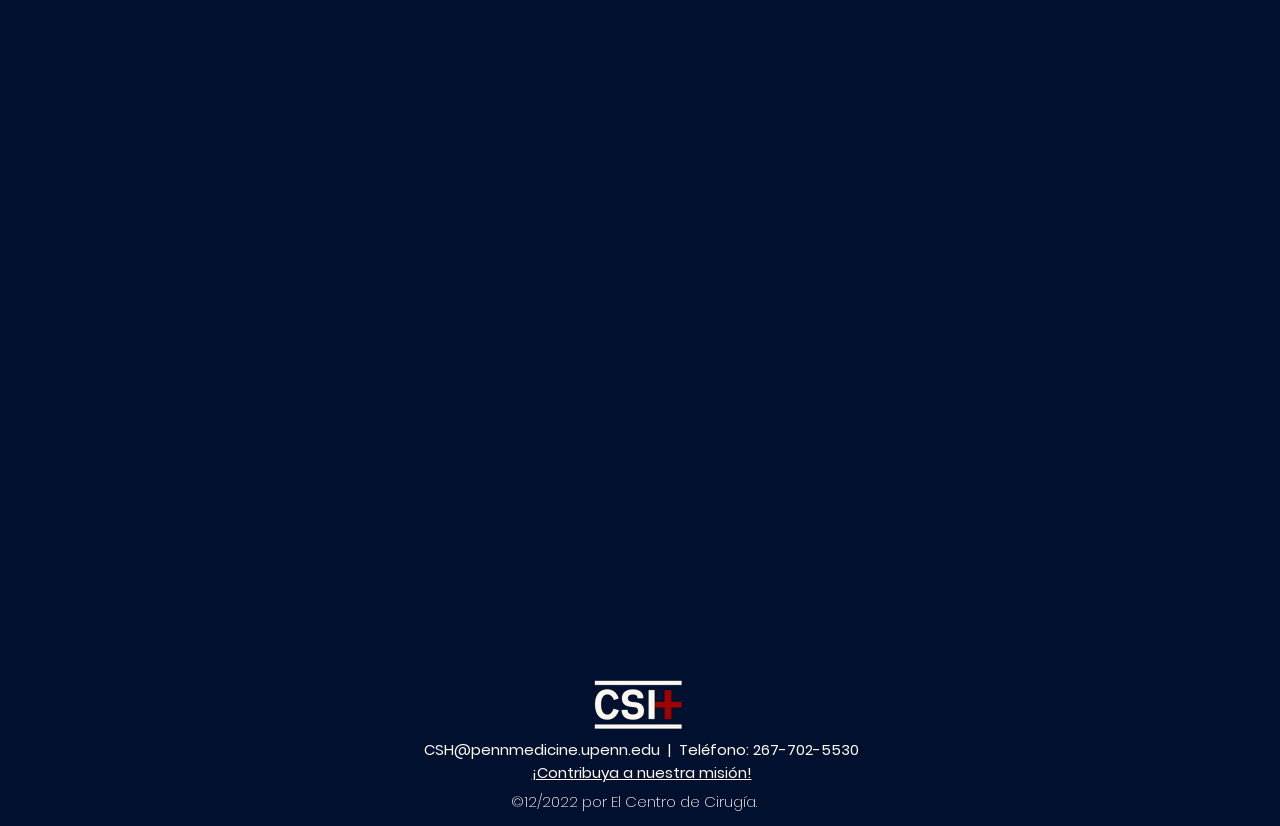Using the provided element description: "¡Contribuya a nuestra misión!", identify the bounding box coordinates. The coordinates should be four floats between 0 and 1 in the order [left, top, right, bottom].

[0.415, 0.923, 0.587, 0.948]